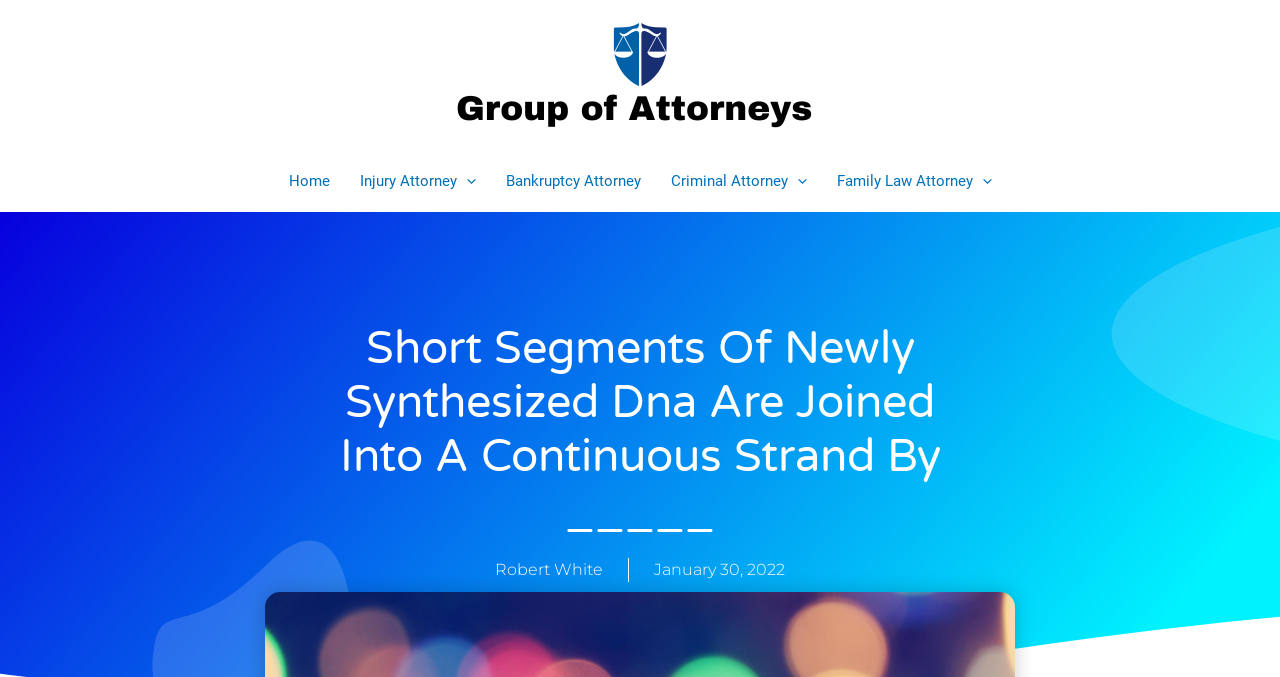Determine the bounding box for the UI element as described: "Home". The coordinates should be represented as four float numbers between 0 and 1, formatted as [left, top, right, bottom].

[0.214, 0.223, 0.269, 0.312]